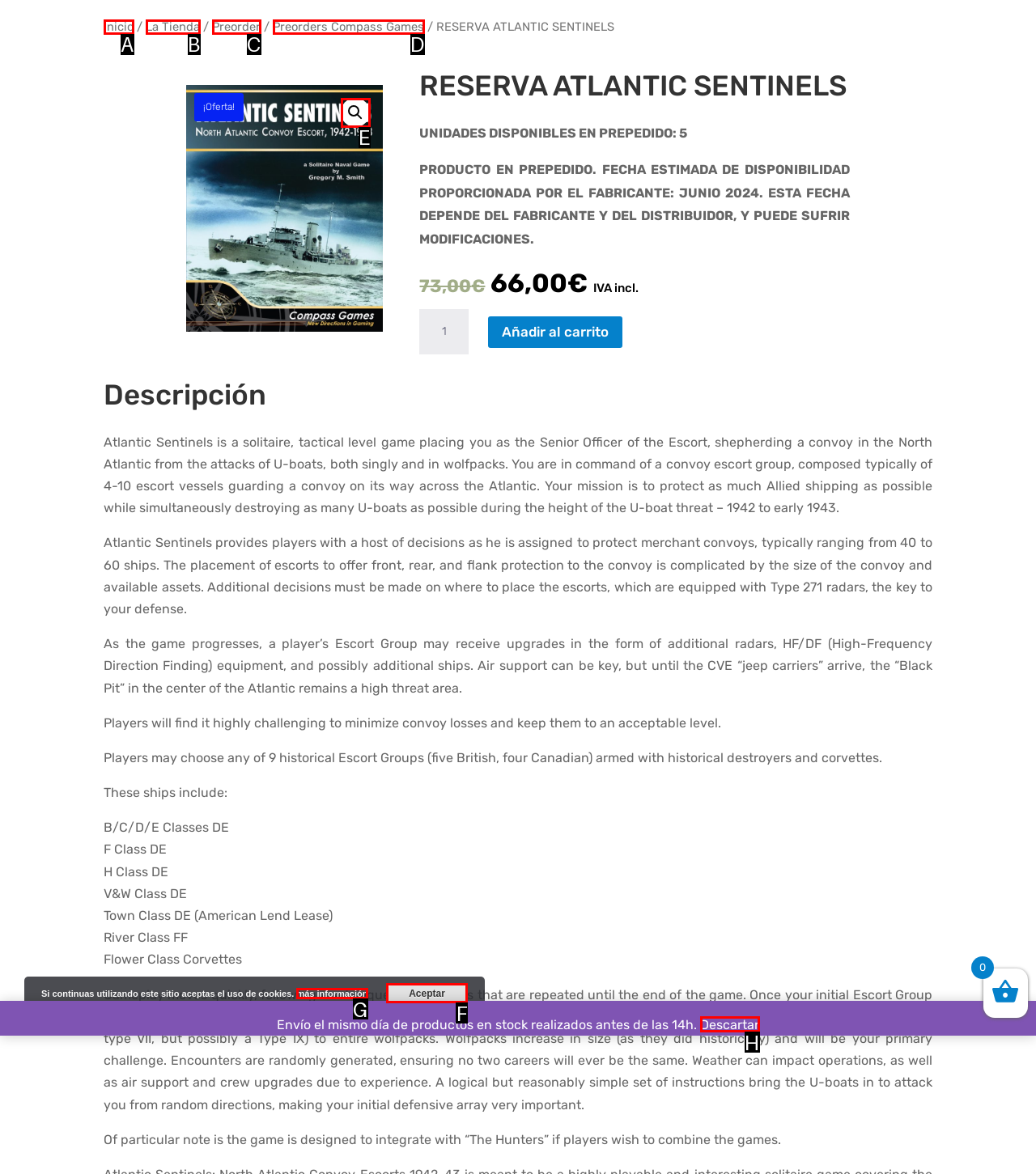Which option corresponds to the following element description: La Tienda?
Please provide the letter of the correct choice.

B